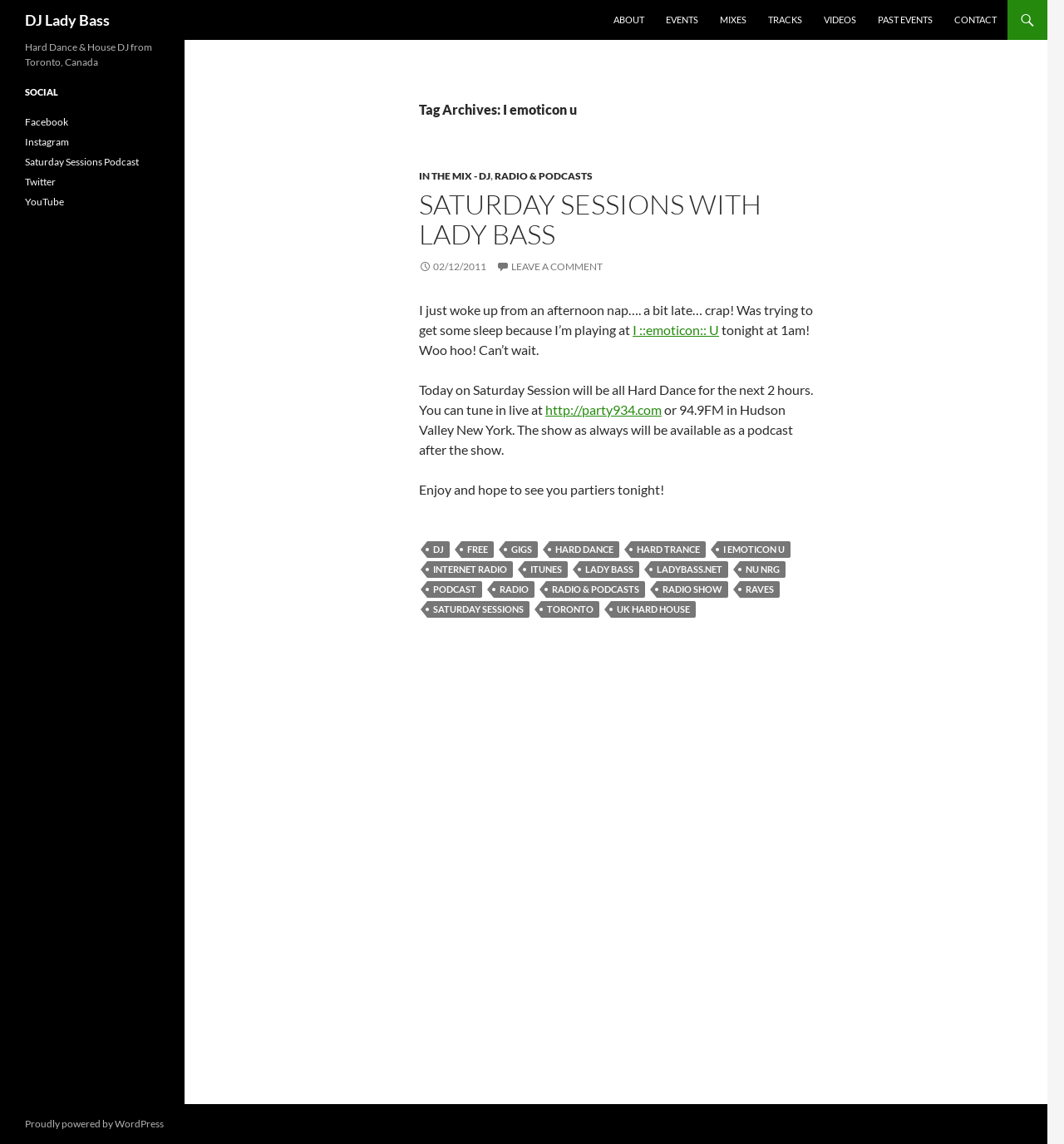Please predict the bounding box coordinates (top-left x, top-left y, bottom-right x, bottom-right y) for the UI element in the screenshot that fits the description: free

[0.434, 0.473, 0.464, 0.488]